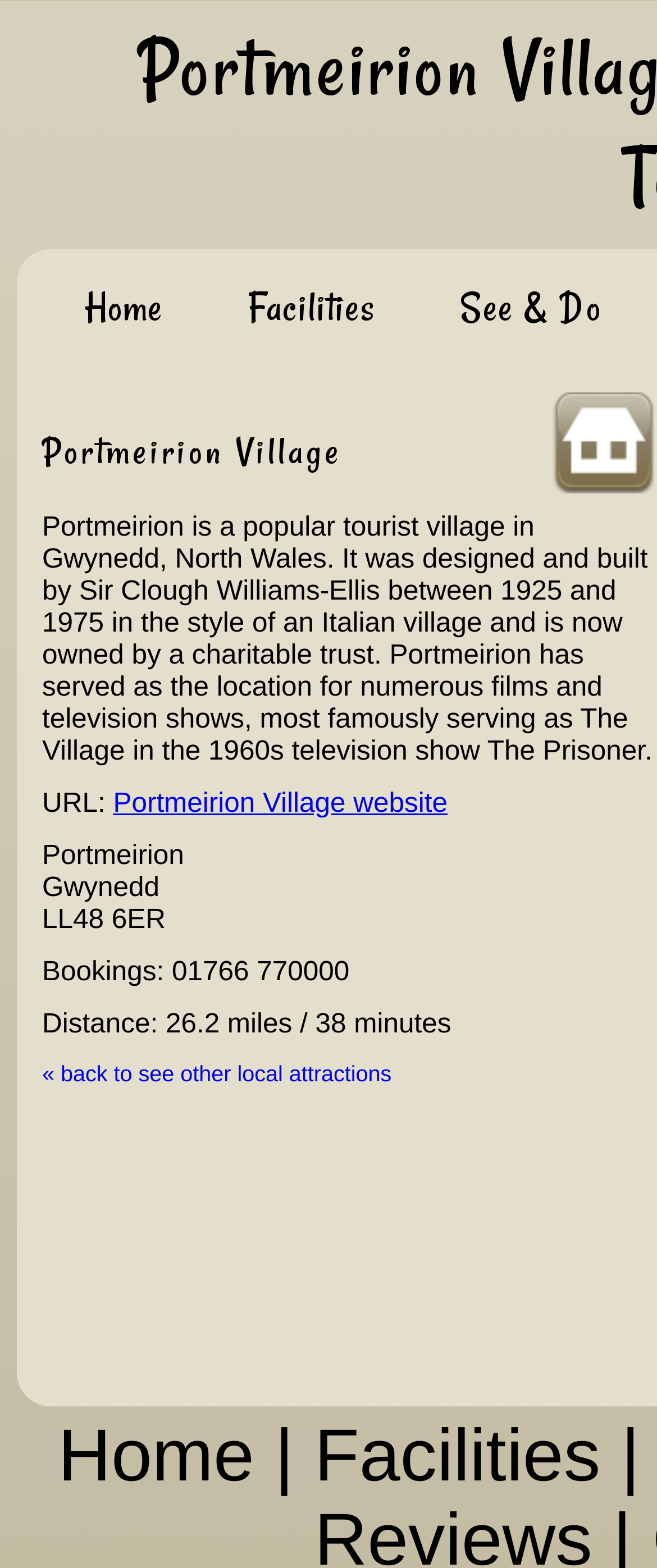Analyze the image and deliver a detailed answer to the question: What is the phone number for bookings?

The phone number for bookings can be found in the StaticText element, which states 'Bookings: 01766 770000'.